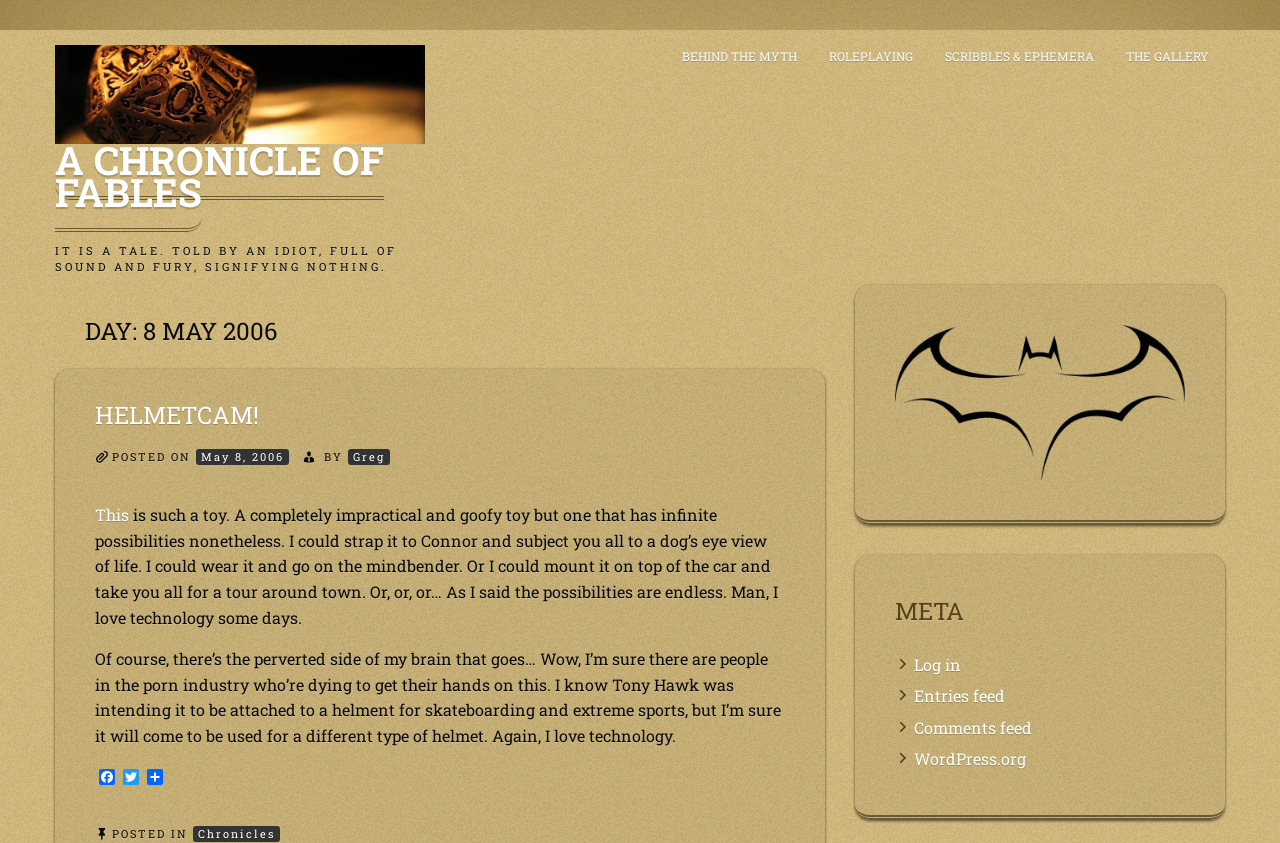Determine the bounding box for the UI element that matches this description: "A Chronicle Of Fables".

[0.043, 0.159, 0.3, 0.275]